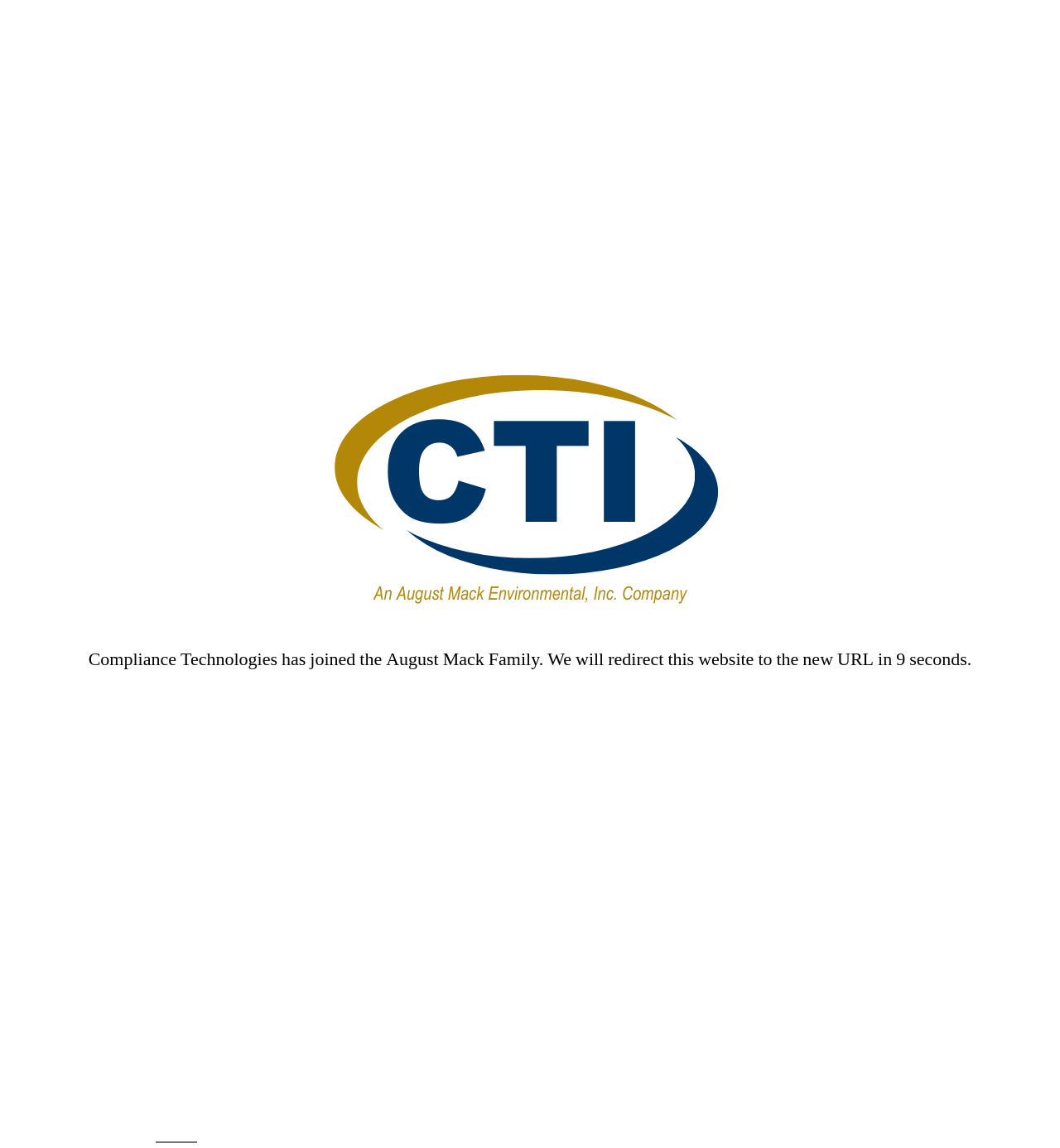Could you identify the text that serves as the heading for this webpage?

Case Study: In Sourced EHS Team